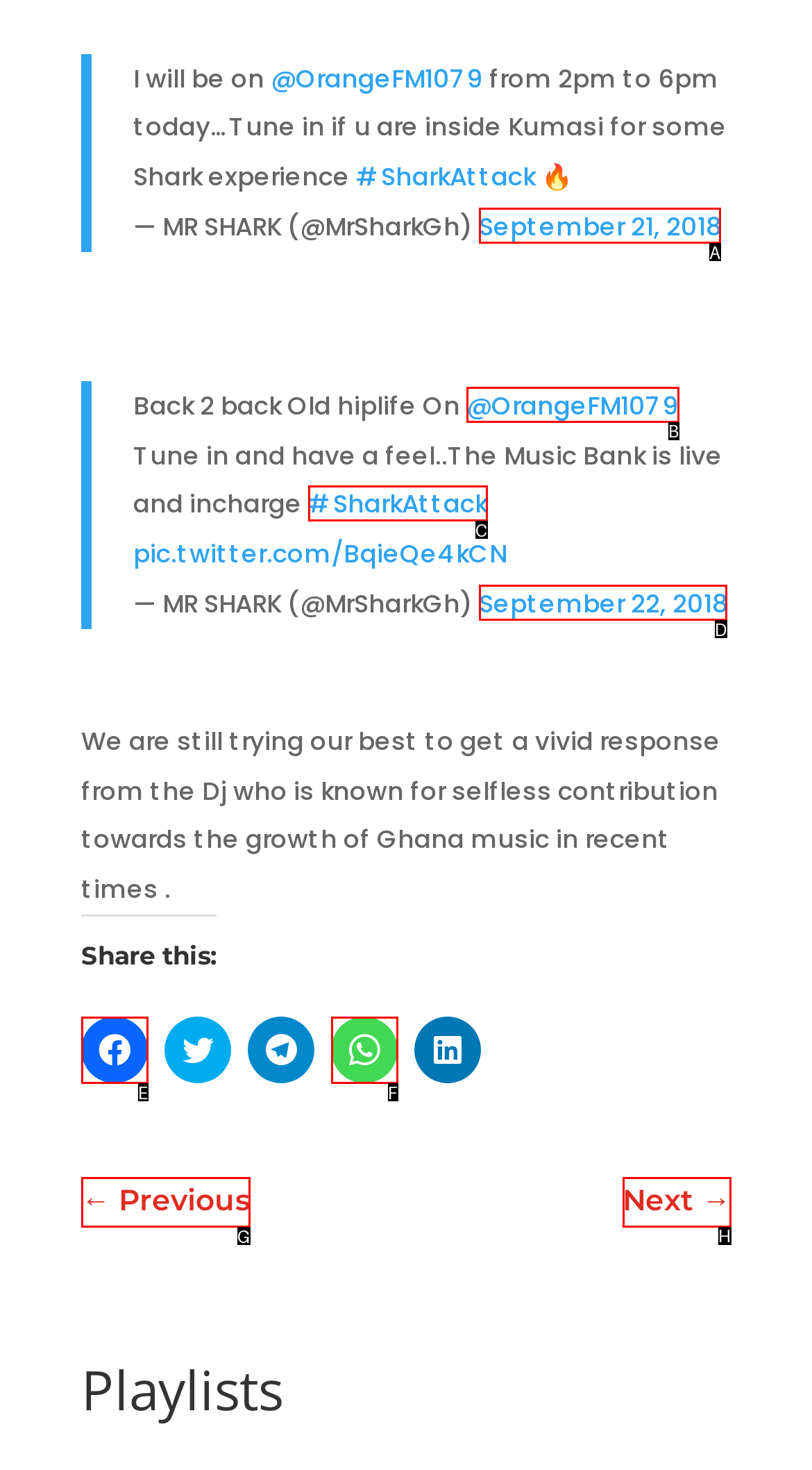Identify the HTML element to click to fulfill this task: Go to previous page
Answer with the letter from the given choices.

G